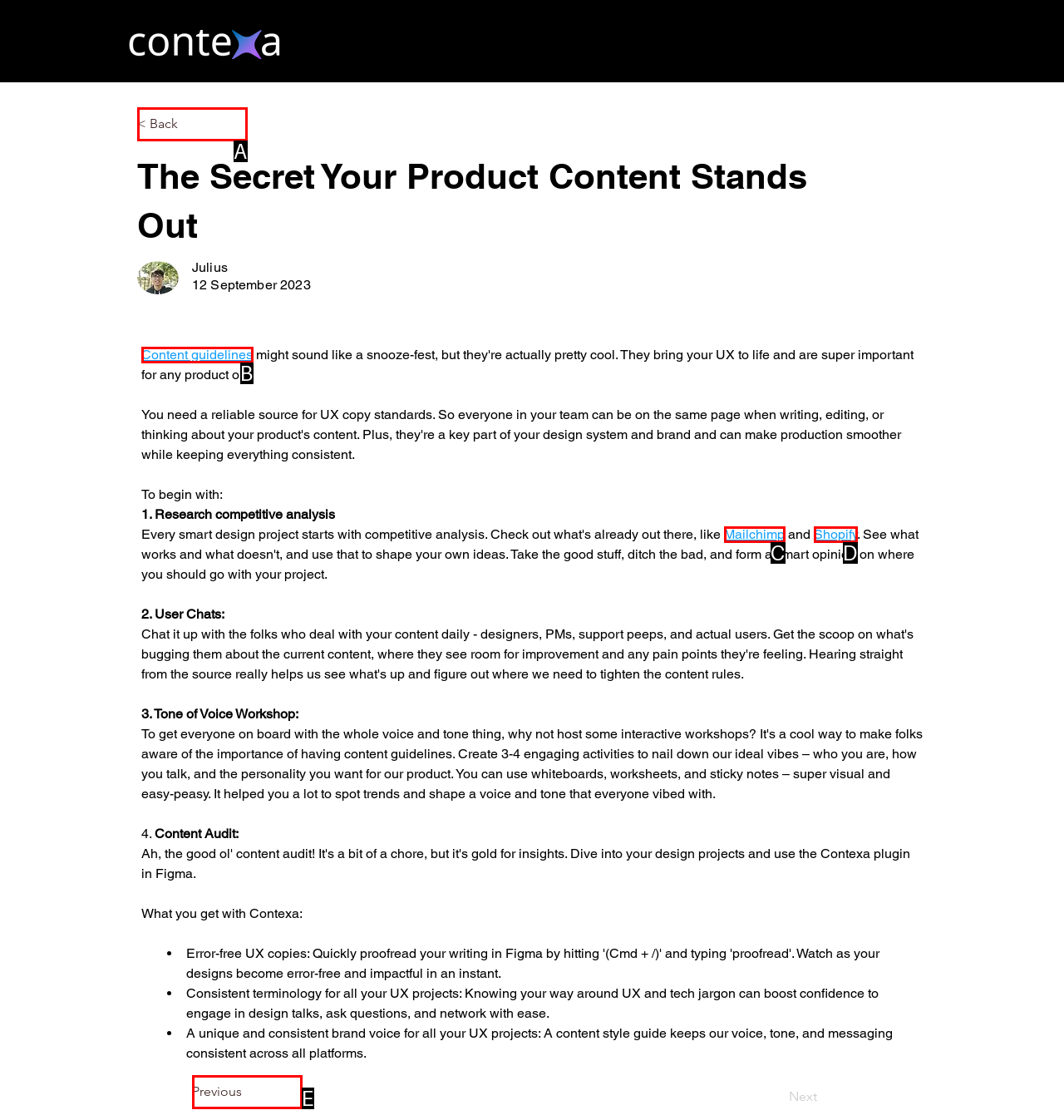From the given choices, determine which HTML element matches the description: Shopify. Reply with the appropriate letter.

D